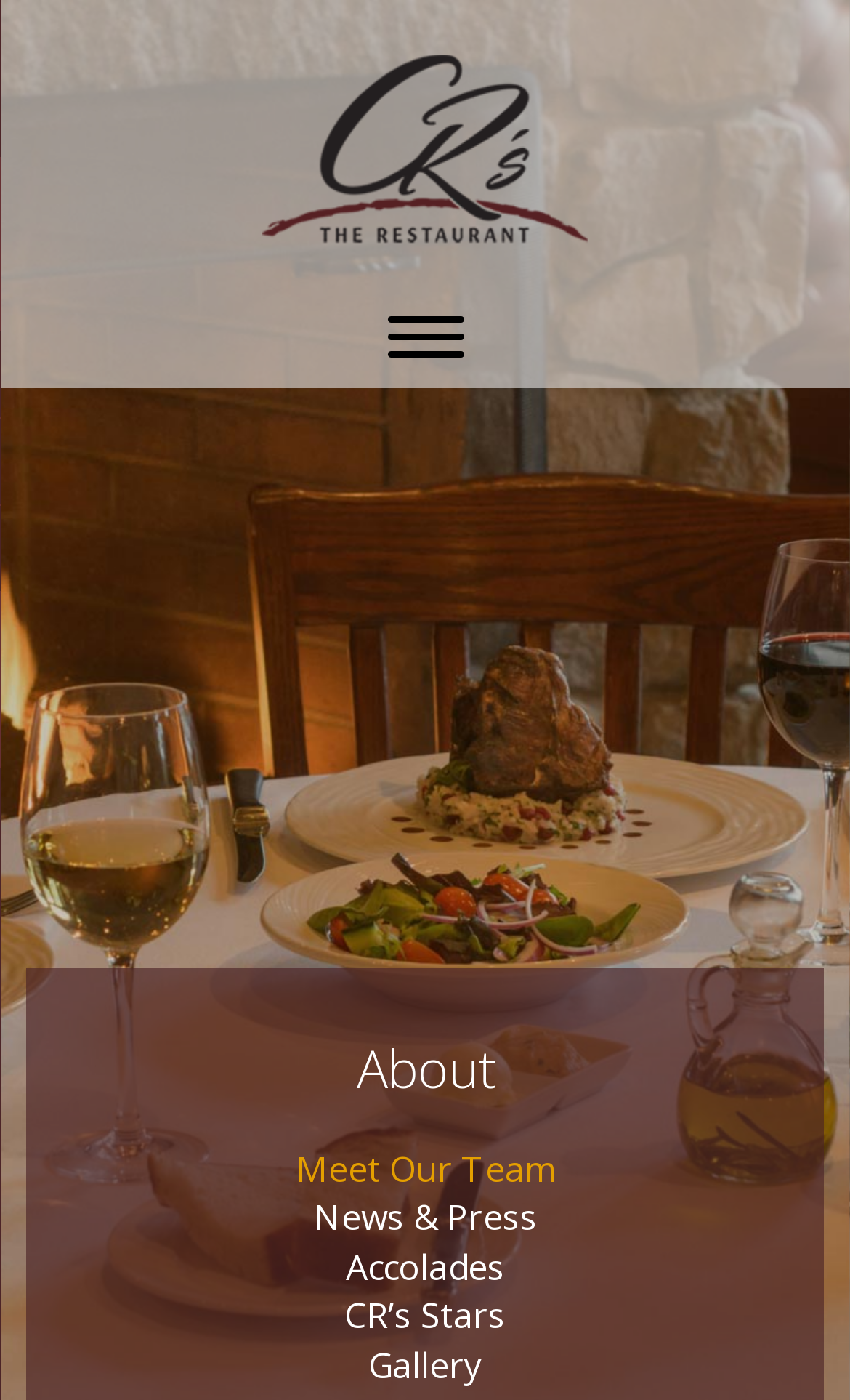Respond with a single word or phrase to the following question:
What is the heading above the links in the footer section?

About